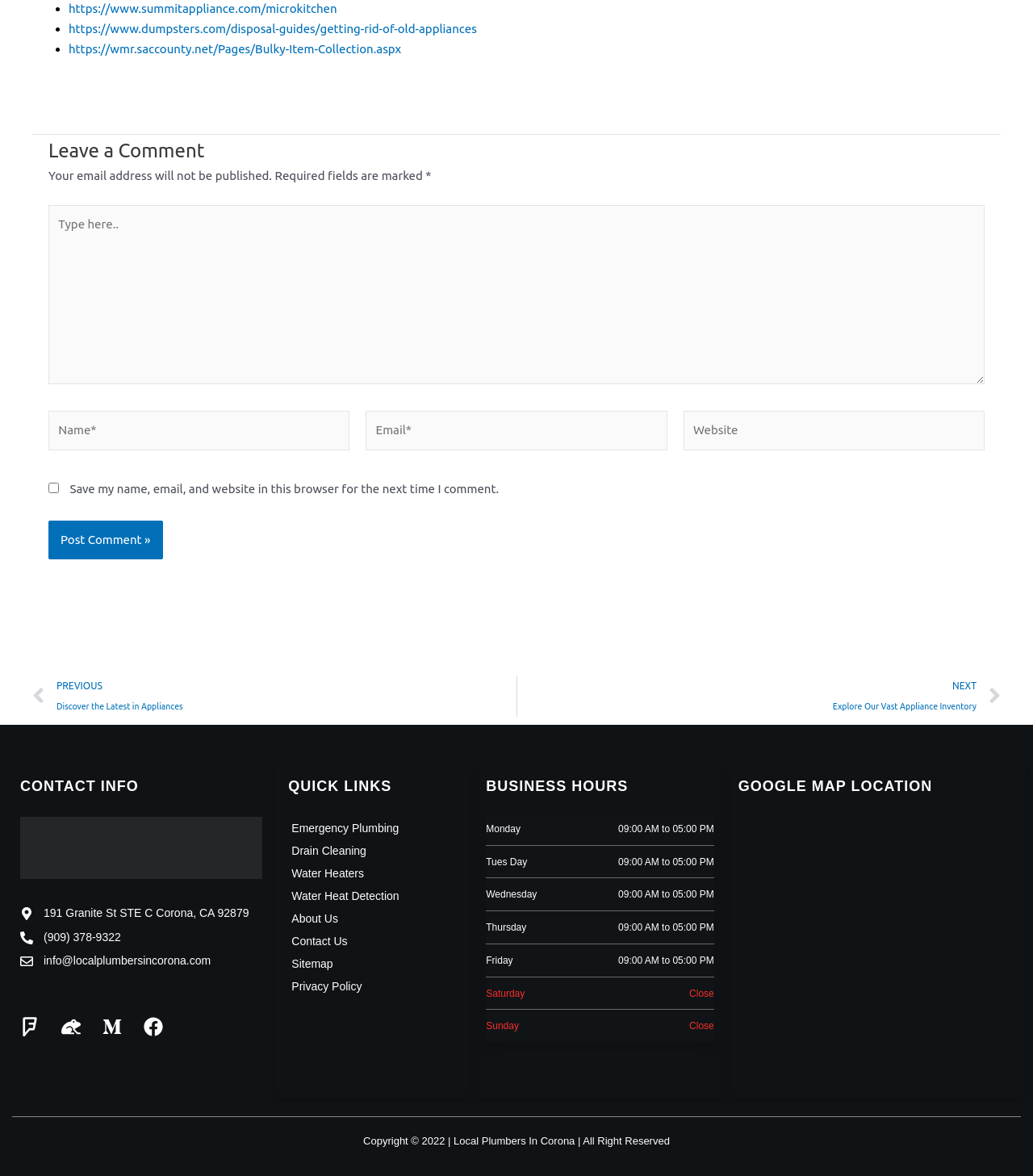Find the bounding box coordinates for the area that must be clicked to perform this action: "Click the 'Post Comment' button".

[0.047, 0.443, 0.157, 0.476]